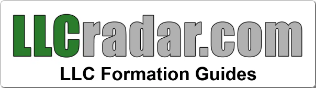What type of companies does LLC Radar help with?
Using the image as a reference, give an elaborate response to the question.

The logo of LLC Radar represents a resource dedicated to helping individuals and businesses navigate the process of forming Limited Liability Companies (LLCs), which is a specific type of business entity.